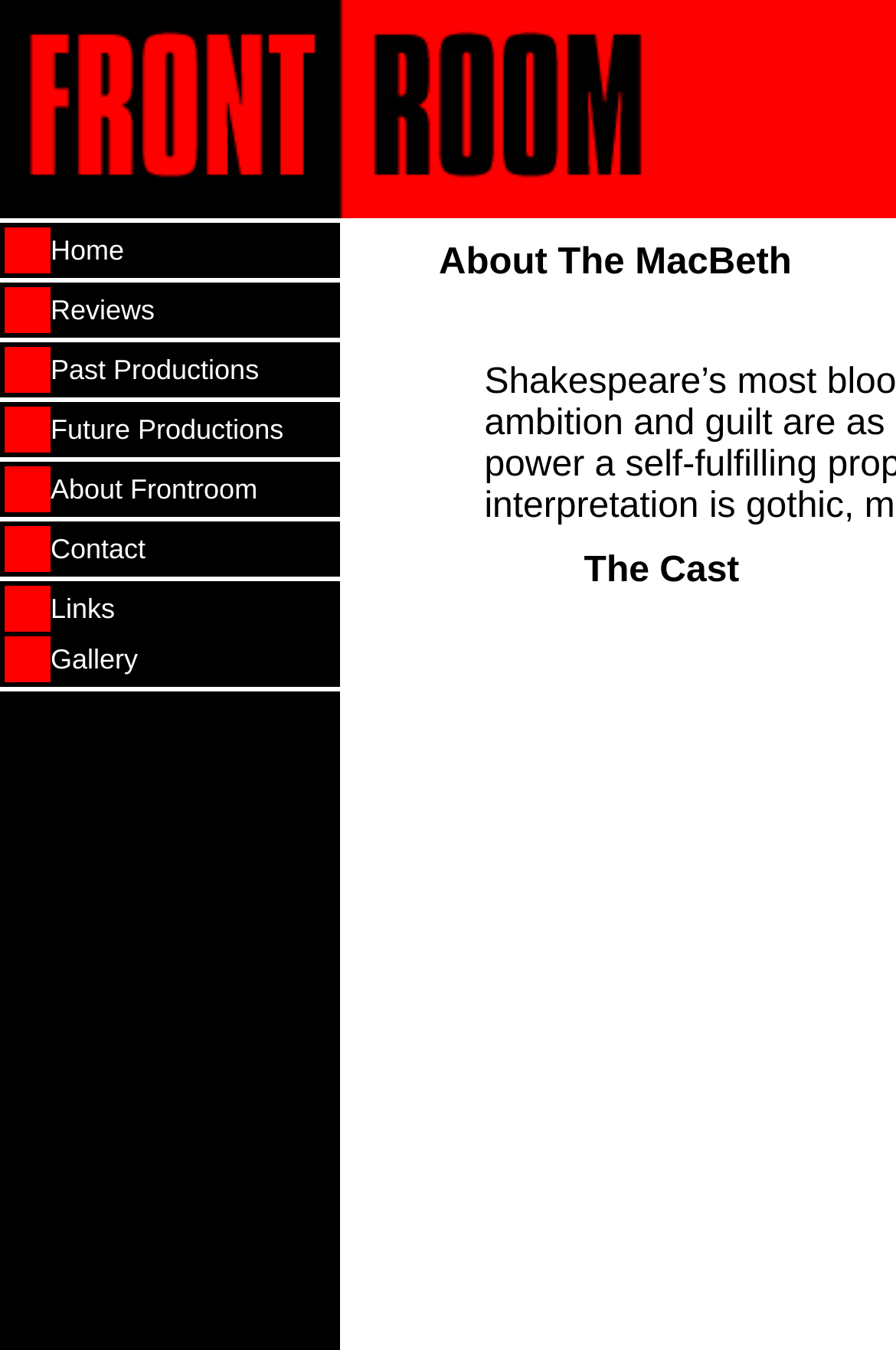What is the name of the play being performed by Frontroom?
Examine the image and give a concise answer in one word or a short phrase.

MacBeth